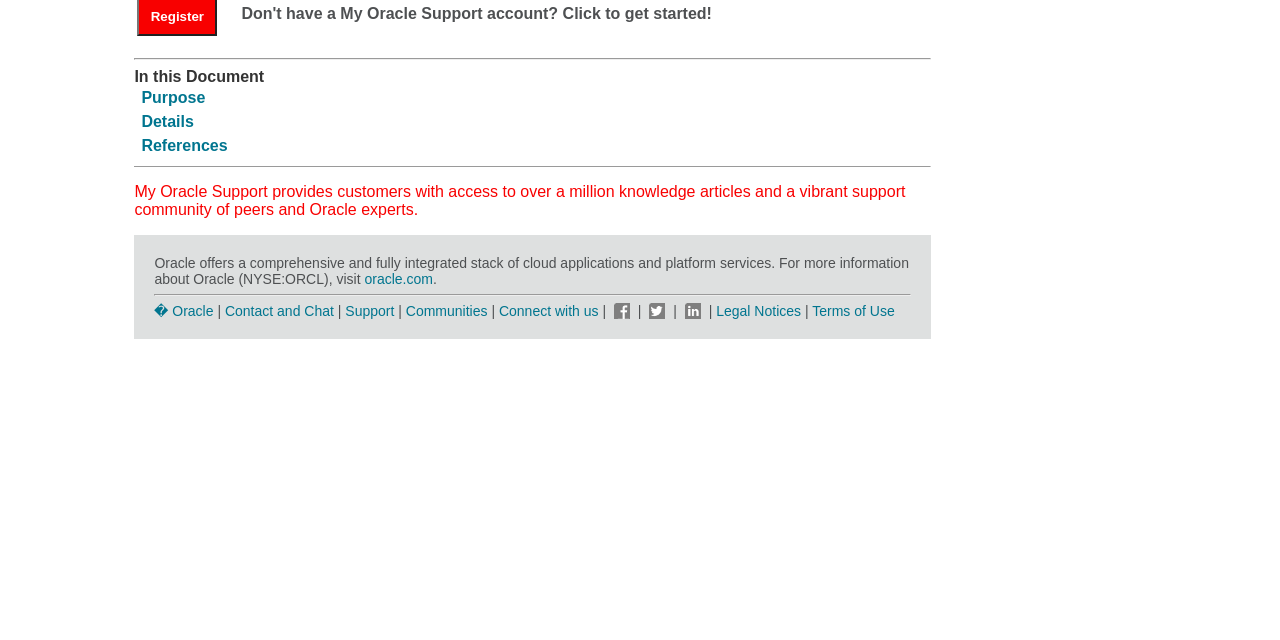Provide the bounding box coordinates of the HTML element this sentence describes: "Leave a comment". The bounding box coordinates consist of four float numbers between 0 and 1, i.e., [left, top, right, bottom].

None